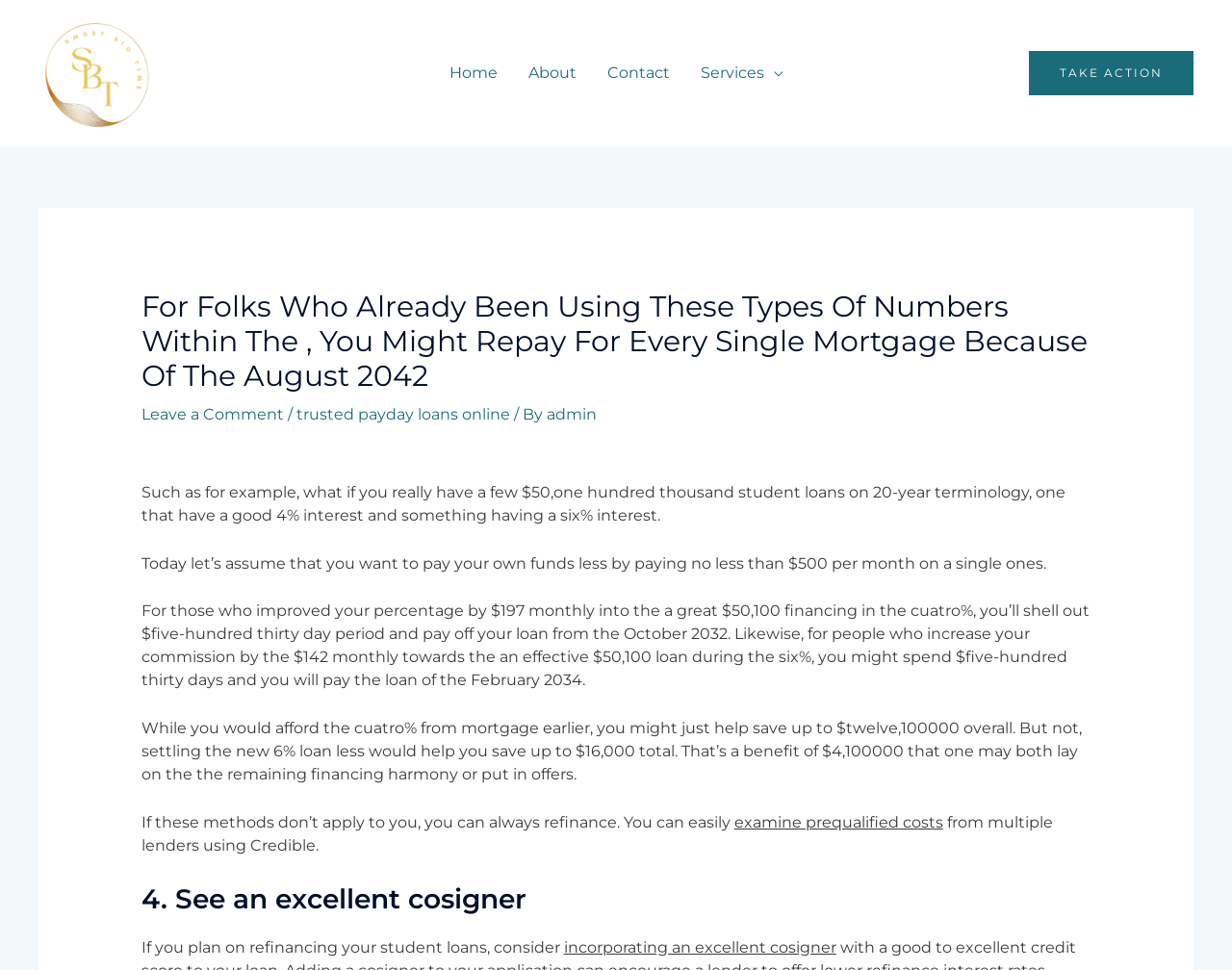Find the bounding box of the element with the following description: "admin". The coordinates must be four float numbers between 0 and 1, formatted as [left, top, right, bottom].

[0.444, 0.418, 0.484, 0.437]